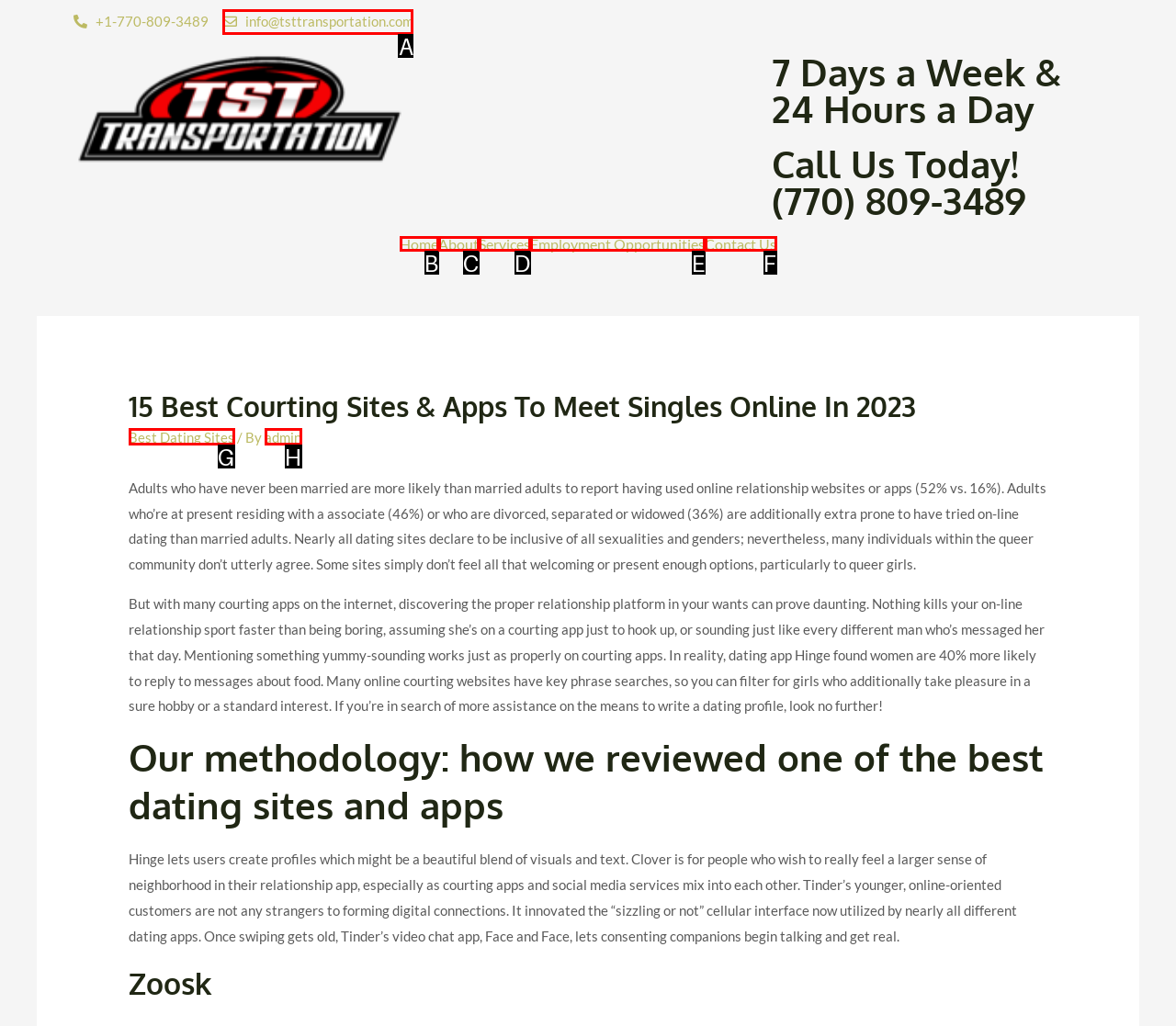Match the option to the description: Employment Opportunities
State the letter of the correct option from the available choices.

E